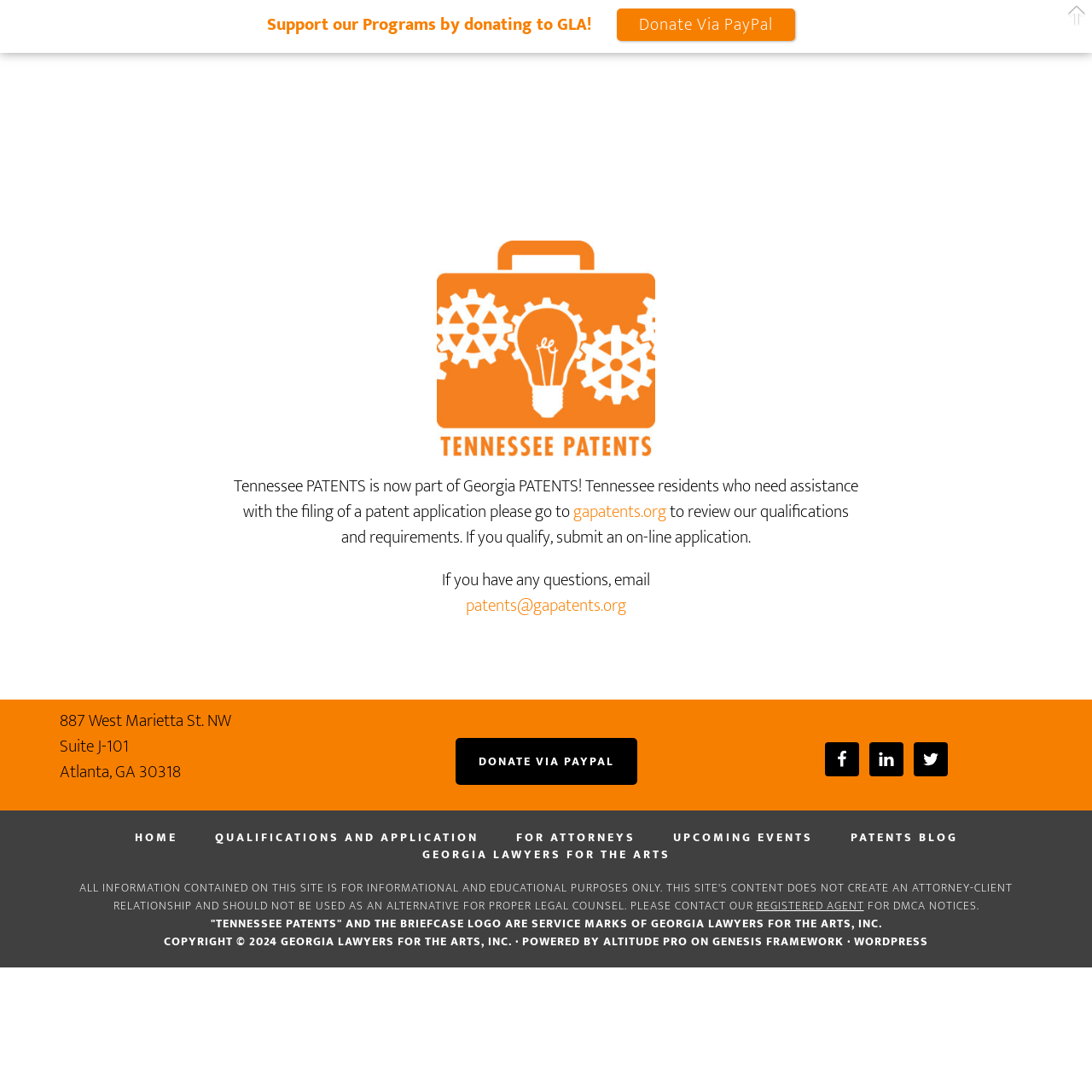Using the provided description Donate via PayPal, find the bounding box coordinates for the UI element. Provide the coordinates in (top-left x, top-left y, bottom-right x, bottom-right y) format, ensuring all values are between 0 and 1.

[0.417, 0.675, 0.584, 0.718]